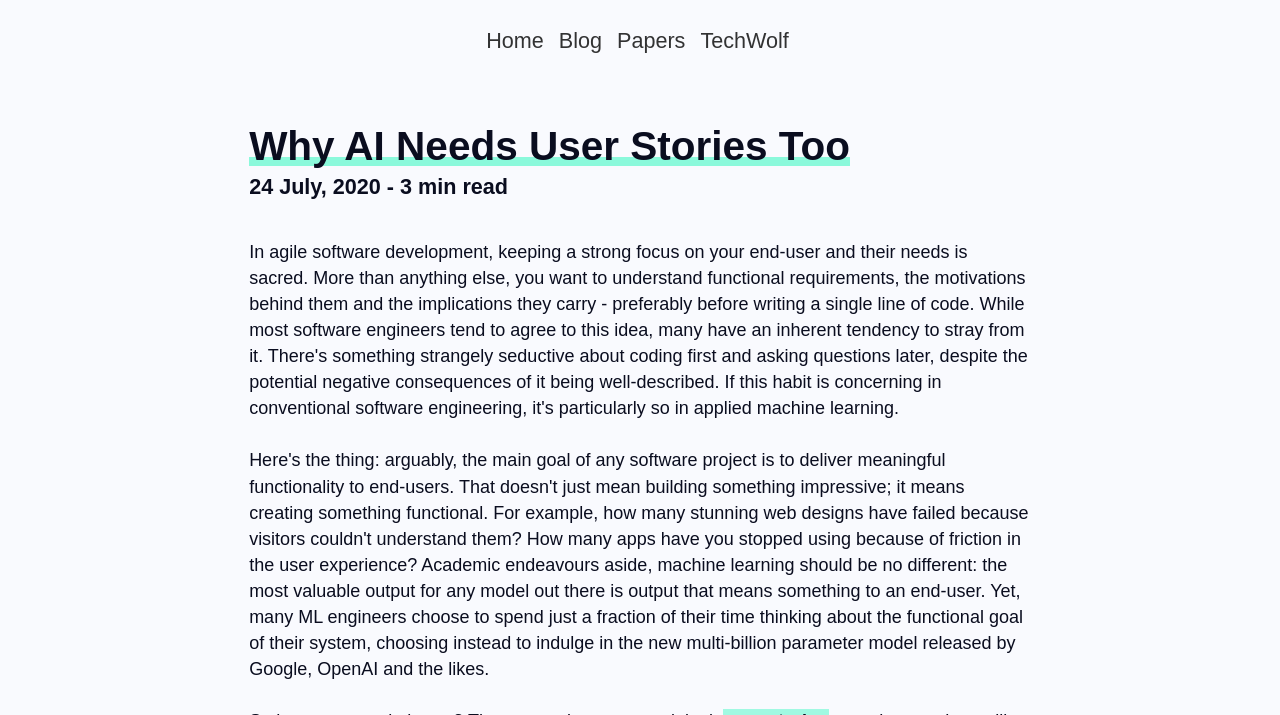Answer this question using a single word or a brief phrase:
How many minutes does it take to read the article?

3 min